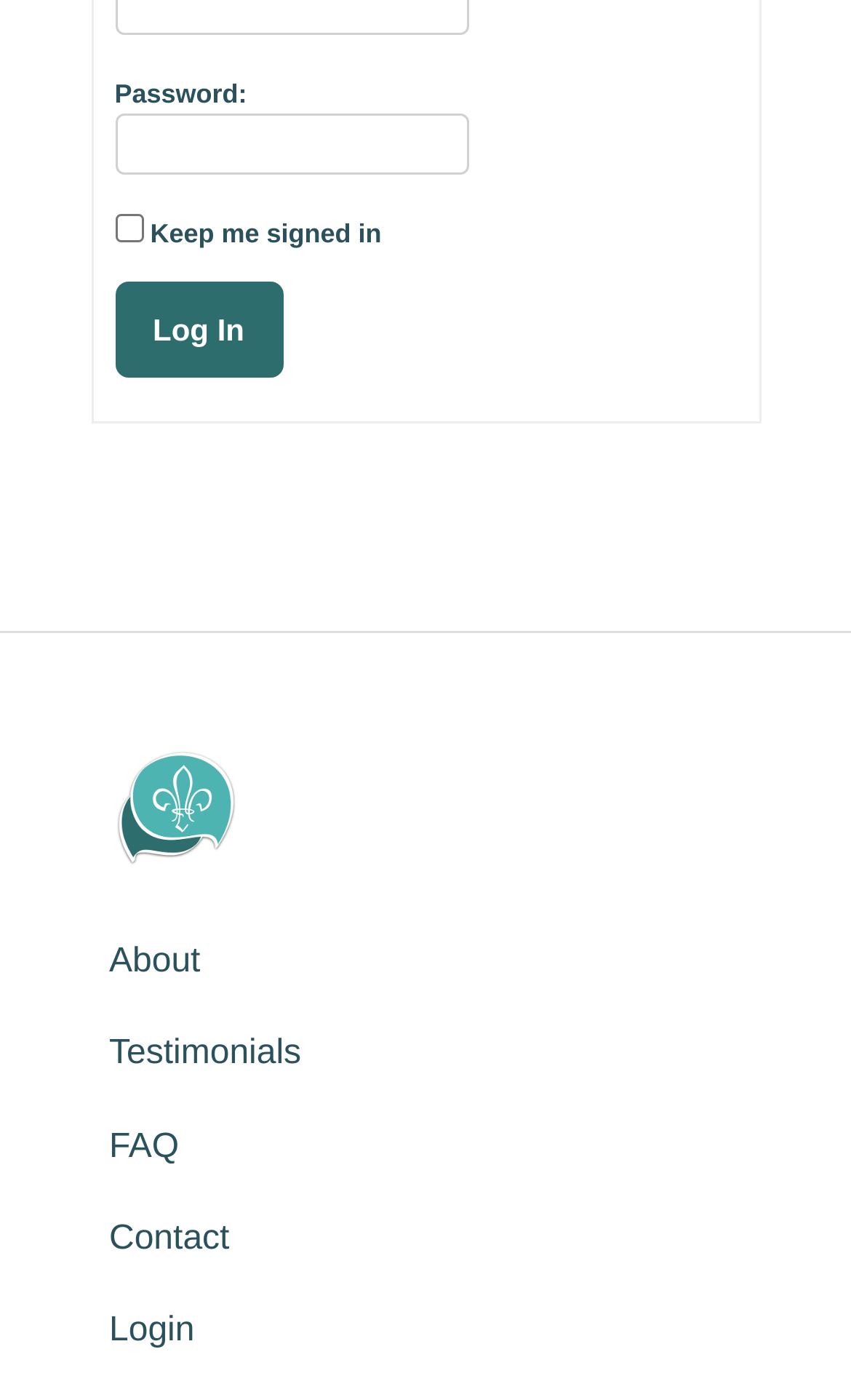How many links are present in the webpage?
Provide a detailed and extensive answer to the question.

There are six links present in the webpage, namely 'Active Offer Logo', 'About', 'Testimonials', 'FAQ', 'Contact', and 'Login', which are located at the bottom of the webpage.